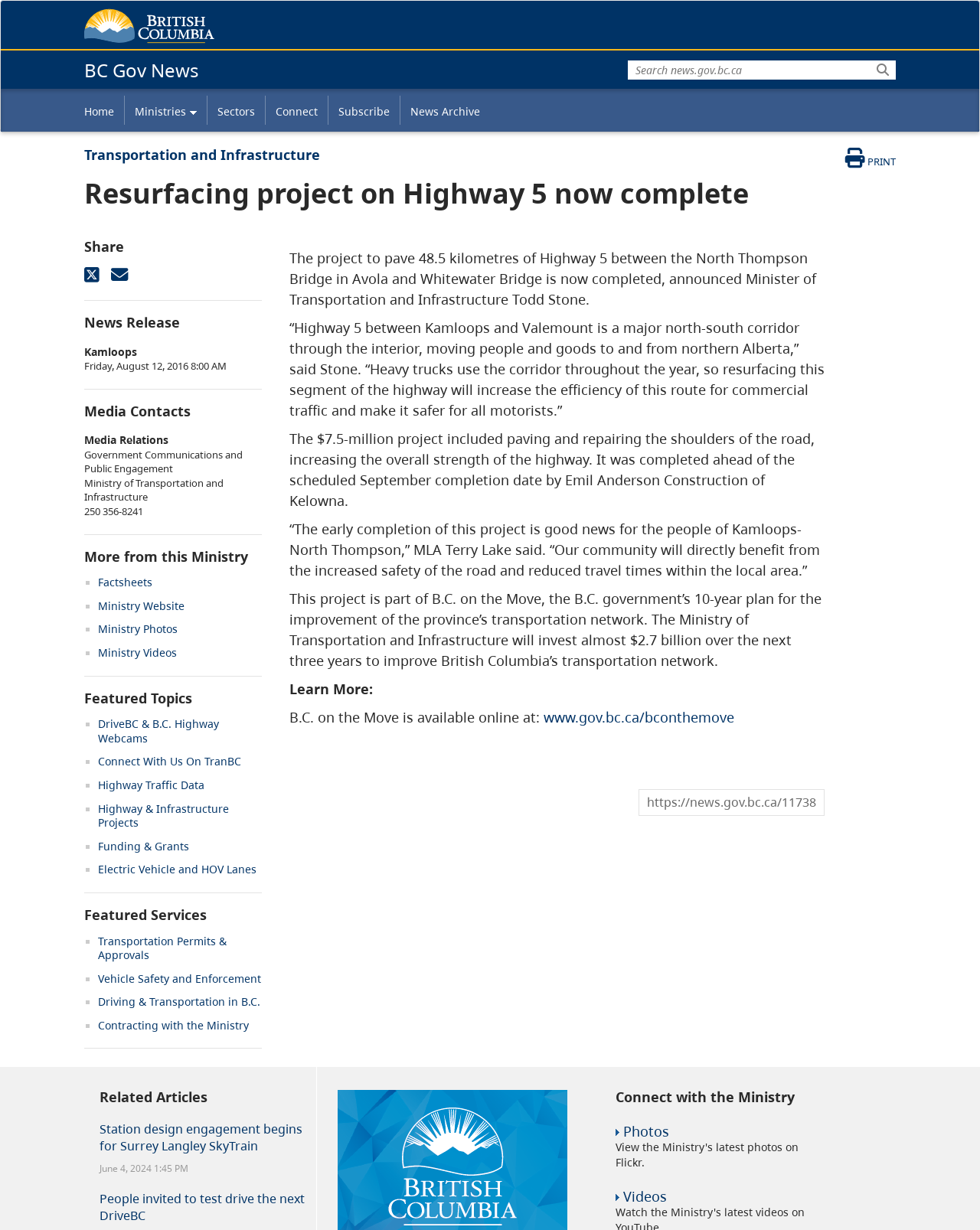Determine the bounding box coordinates of the target area to click to execute the following instruction: "Go to Home."

[0.086, 0.078, 0.127, 0.101]